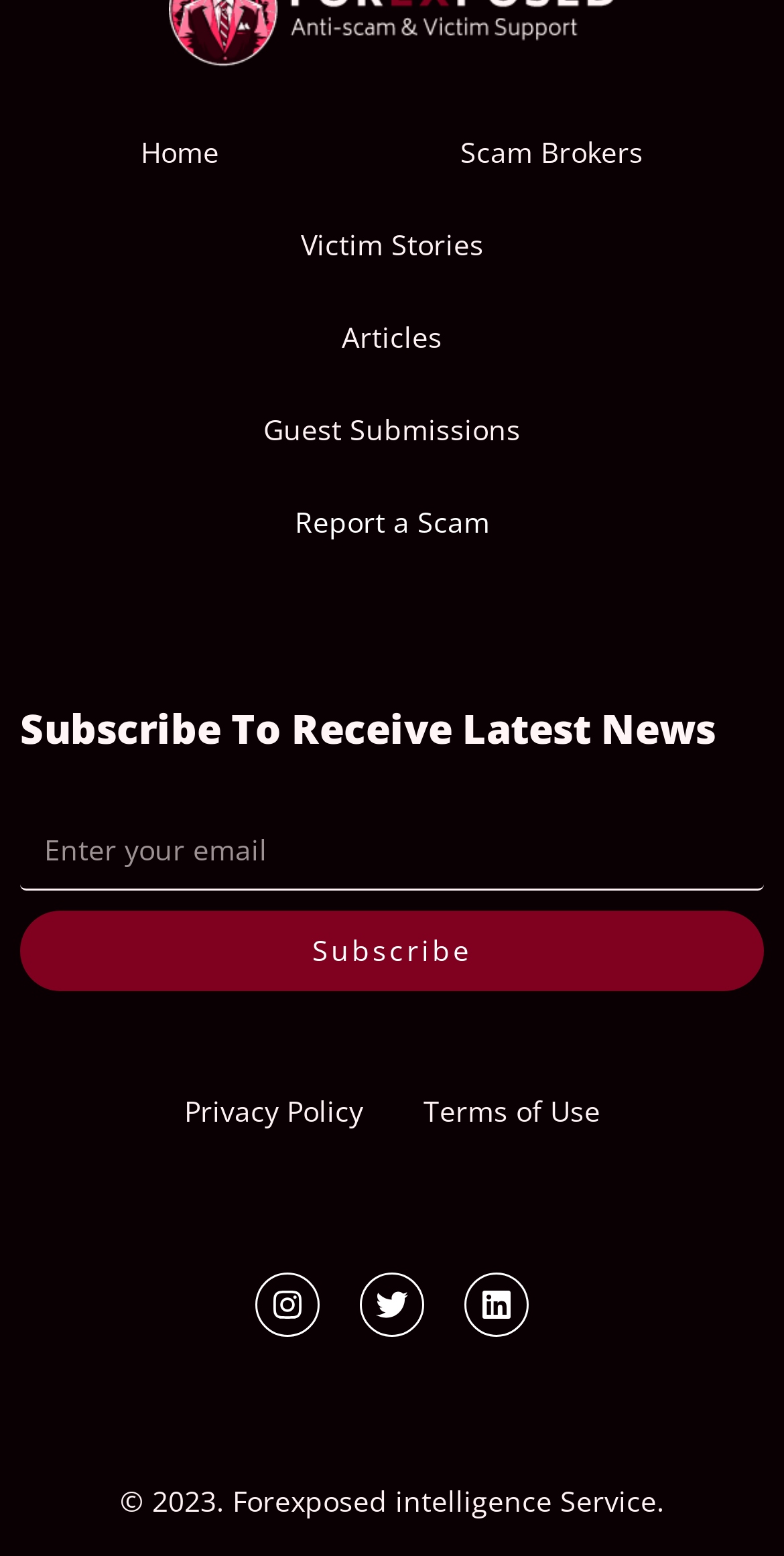Use a single word or phrase to answer this question: 
What is the required field in the subscription section?

Email